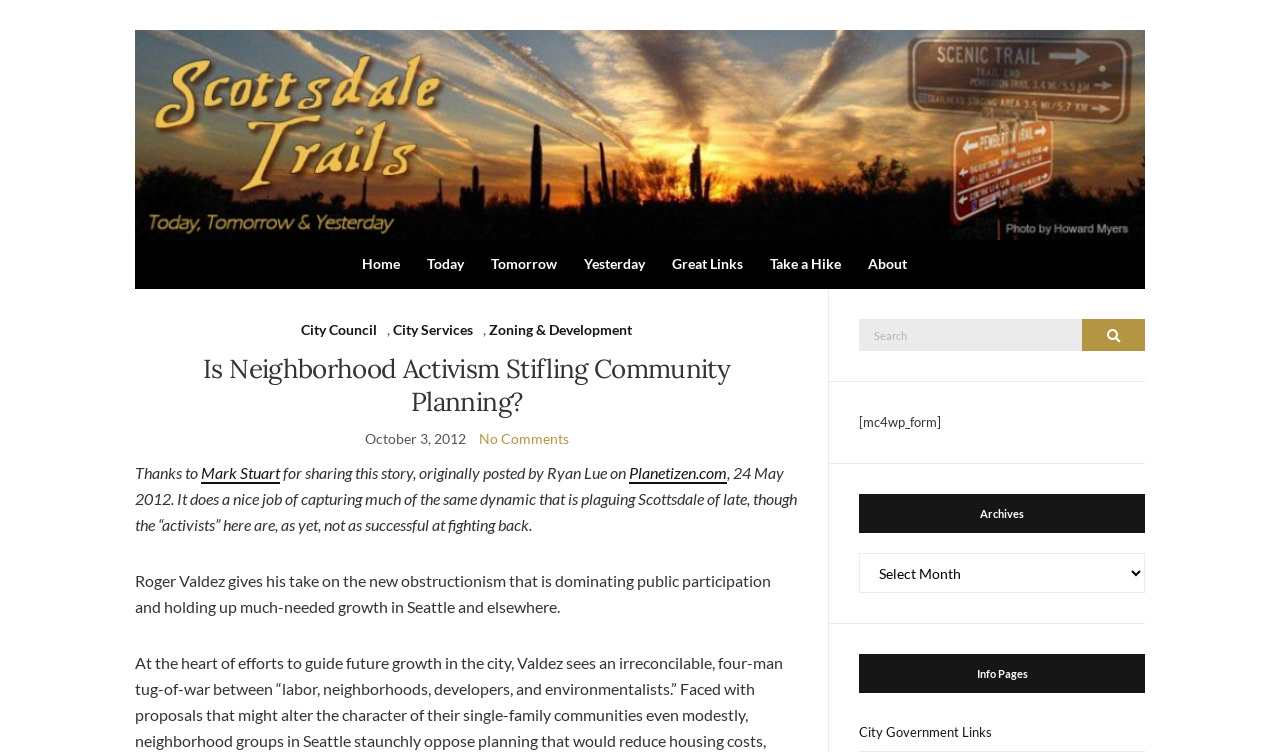Please find and generate the text of the main heading on the webpage.

Is Neighborhood Activism Stifling Community Planning?